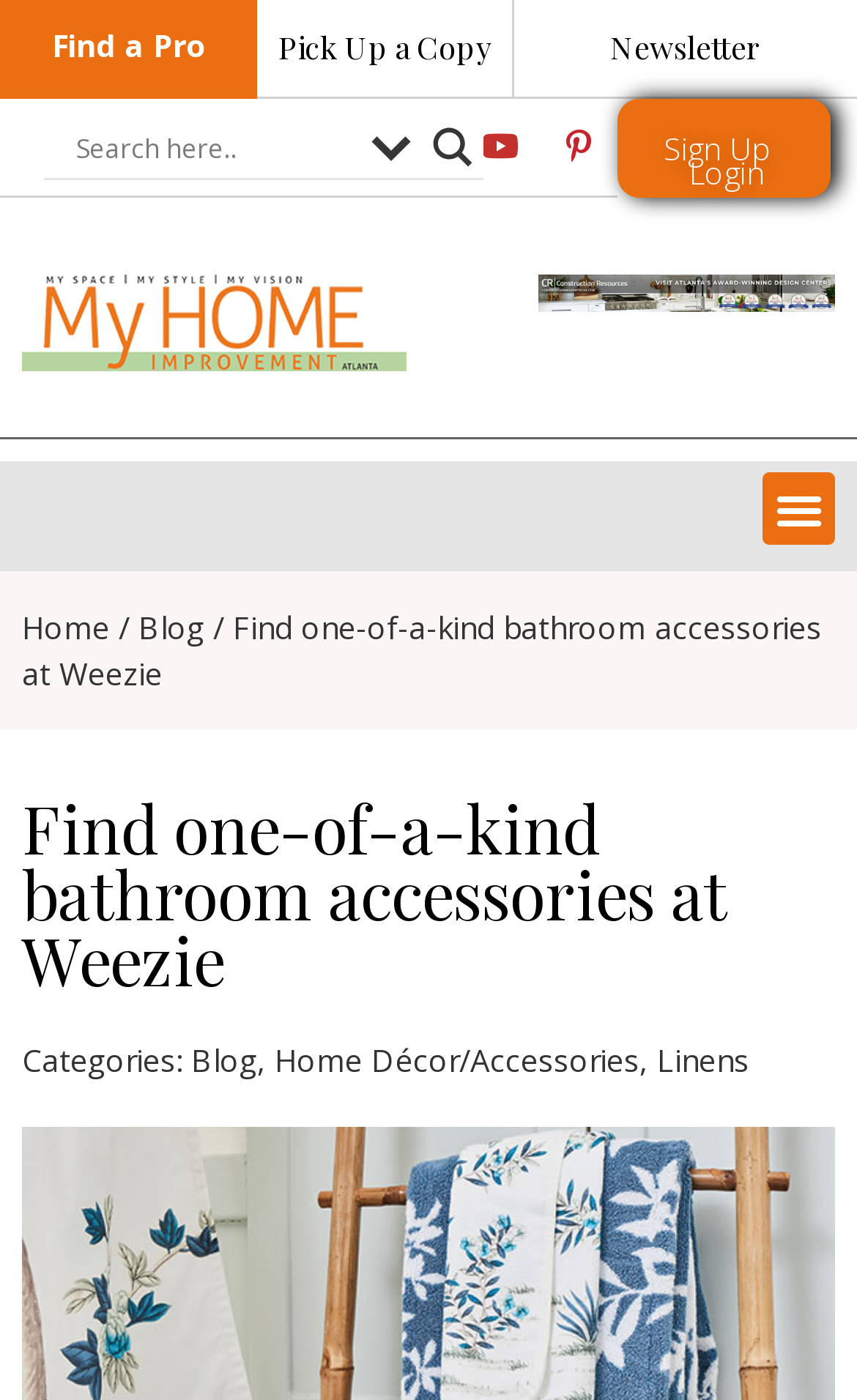Locate the bounding box coordinates of the clickable region to complete the following instruction: "Find a Pro."

[0.06, 0.017, 0.24, 0.047]